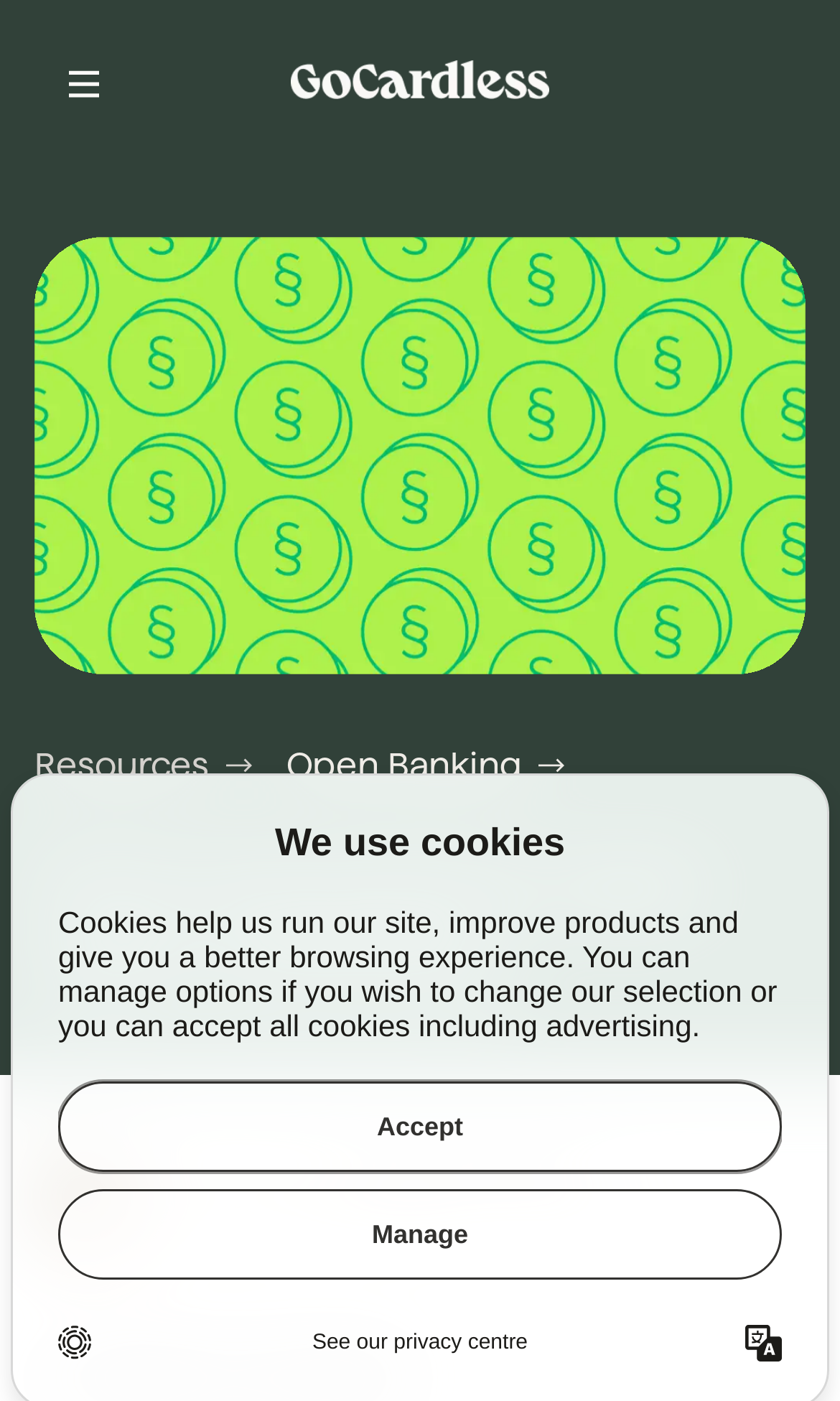Summarize the webpage with intricate details.

The webpage is about how insurance companies utilize open banking to create personalized products and services by accessing customer financial data. 

At the top of the page, there is a navigation menu with a button labeled "menu" and a static text "Open site navigation sidebar" next to it. On the right side of the navigation menu, there is a link to the GoCardless homepage, accompanied by an image. 

Below the navigation menu, there is a breadcrumb section with links to "Resources" and "Open Banking". 

The main content of the page starts with a heading "How insurance uses open banking" followed by an image of the author, Antonis Kazoulis. The author's bio is provided in a button, which includes a brief description of his role at GoCardless and a link to his full bio. 

To the right of the author's bio, there are three static texts: "Last edited", "Mar 2023", and "3 min read", indicating when the article was last edited and how long it takes to read. 

The main article content is not explicitly described in the accessibility tree, but it likely follows the heading and author bio section. 

At the bottom of the page, there is a section about cookies, with a static text explaining their purpose and two buttons to "Accept" or "Manage" cookie options. 

On the bottom left, there is a link to "Powered by Transcend" accompanied by an image, and a link to the privacy centre. On the bottom right, there is a button to switch the language.